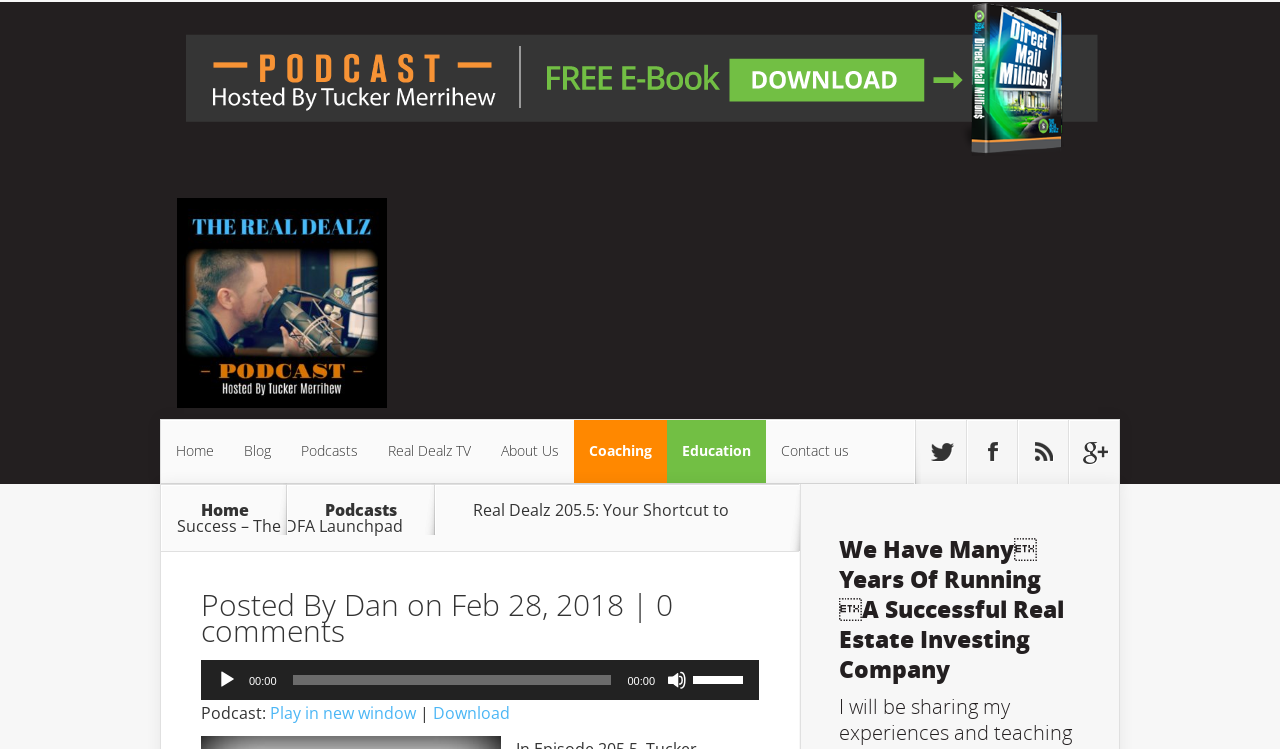What is the current time displayed on the audio player?
Use the information from the image to give a detailed answer to the question.

I looked at the audio player and found the timer displaying the current time, which is '00:00'.